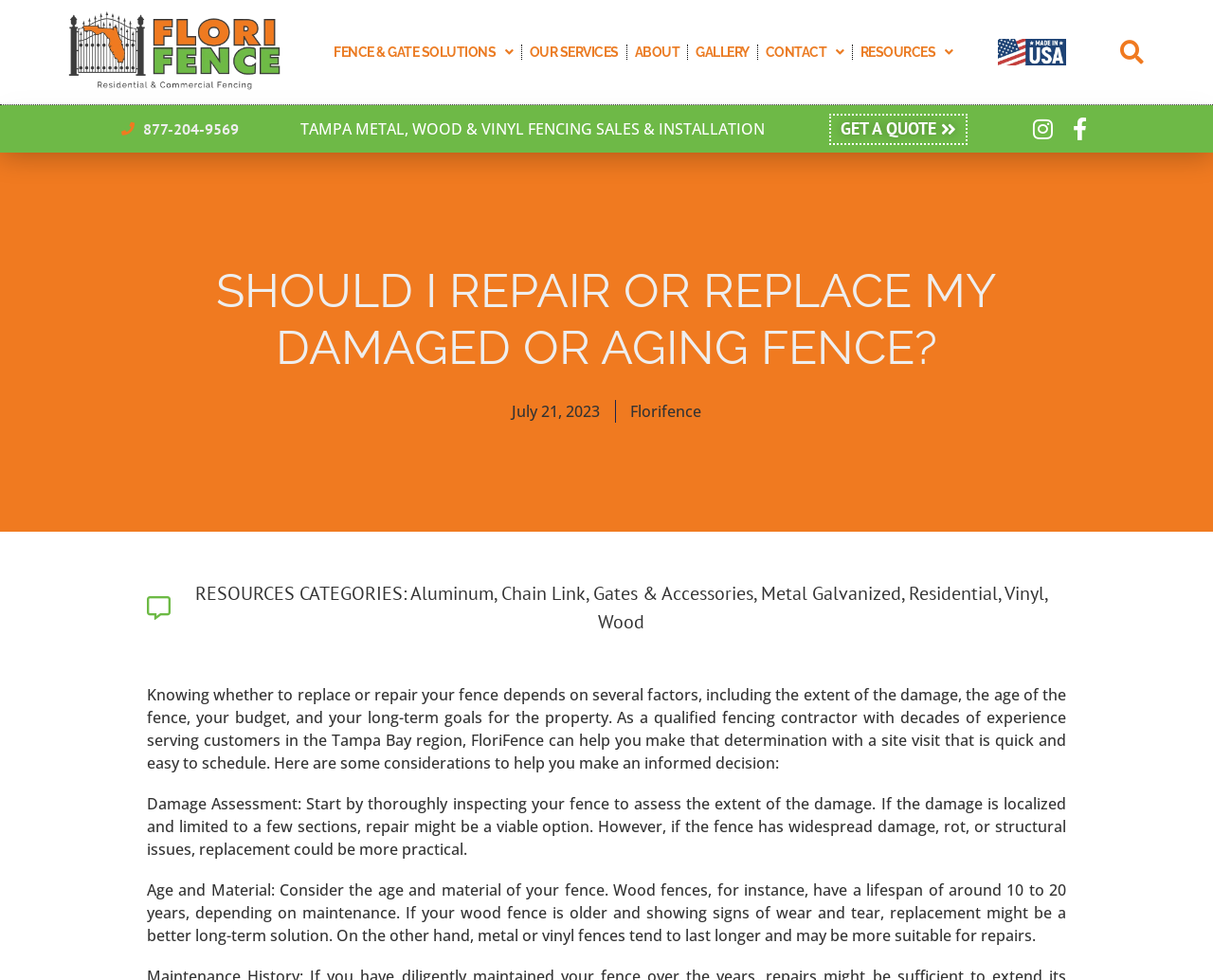Predict the bounding box coordinates of the UI element that matches this description: "Metal Galvanized". The coordinates should be in the format [left, top, right, bottom] with each value between 0 and 1.

[0.627, 0.593, 0.743, 0.618]